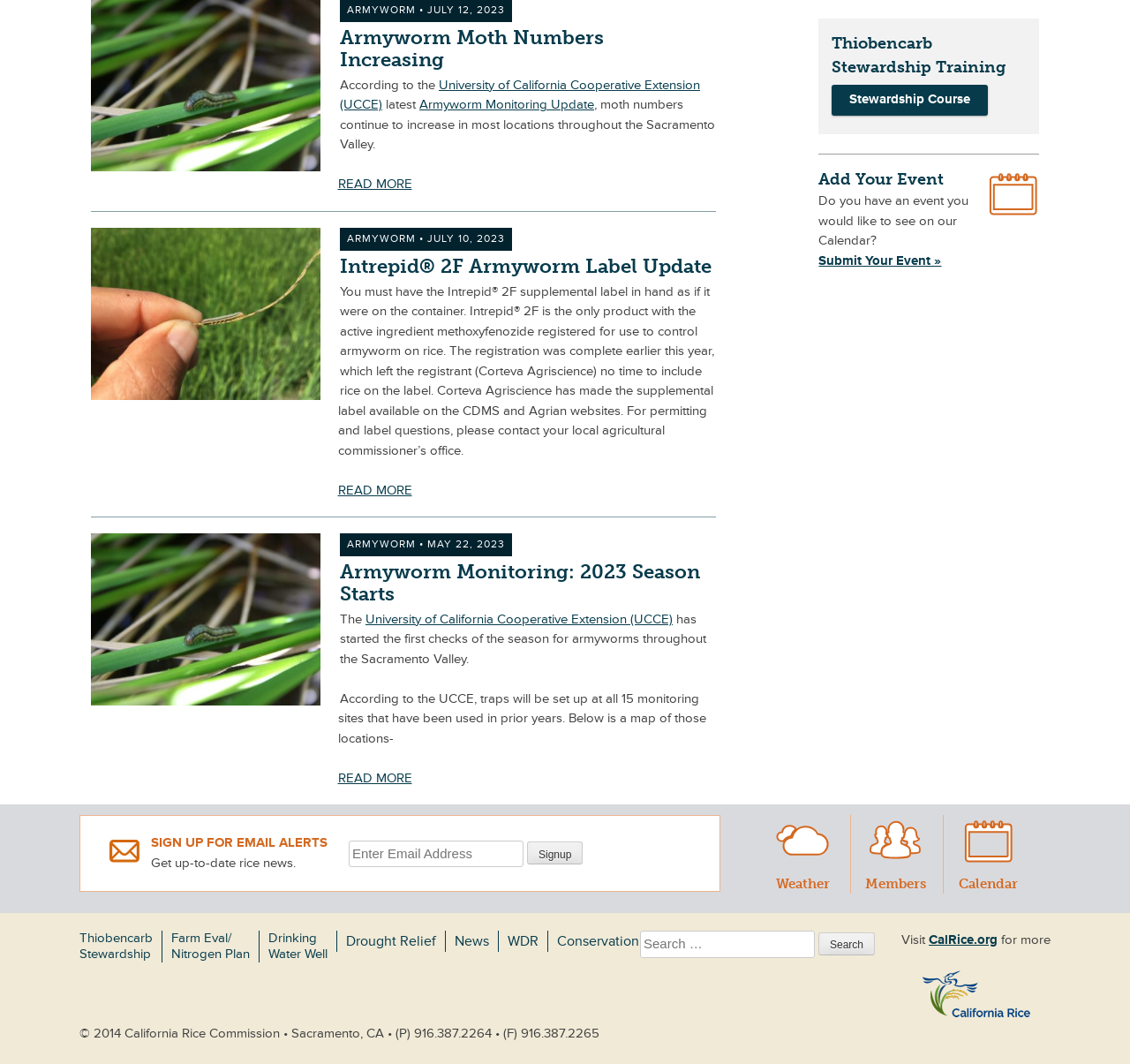Pinpoint the bounding box coordinates of the clickable area needed to execute the instruction: "visit the news article about Sonia Friedman". The coordinates should be specified as four float numbers between 0 and 1, i.e., [left, top, right, bottom].

None